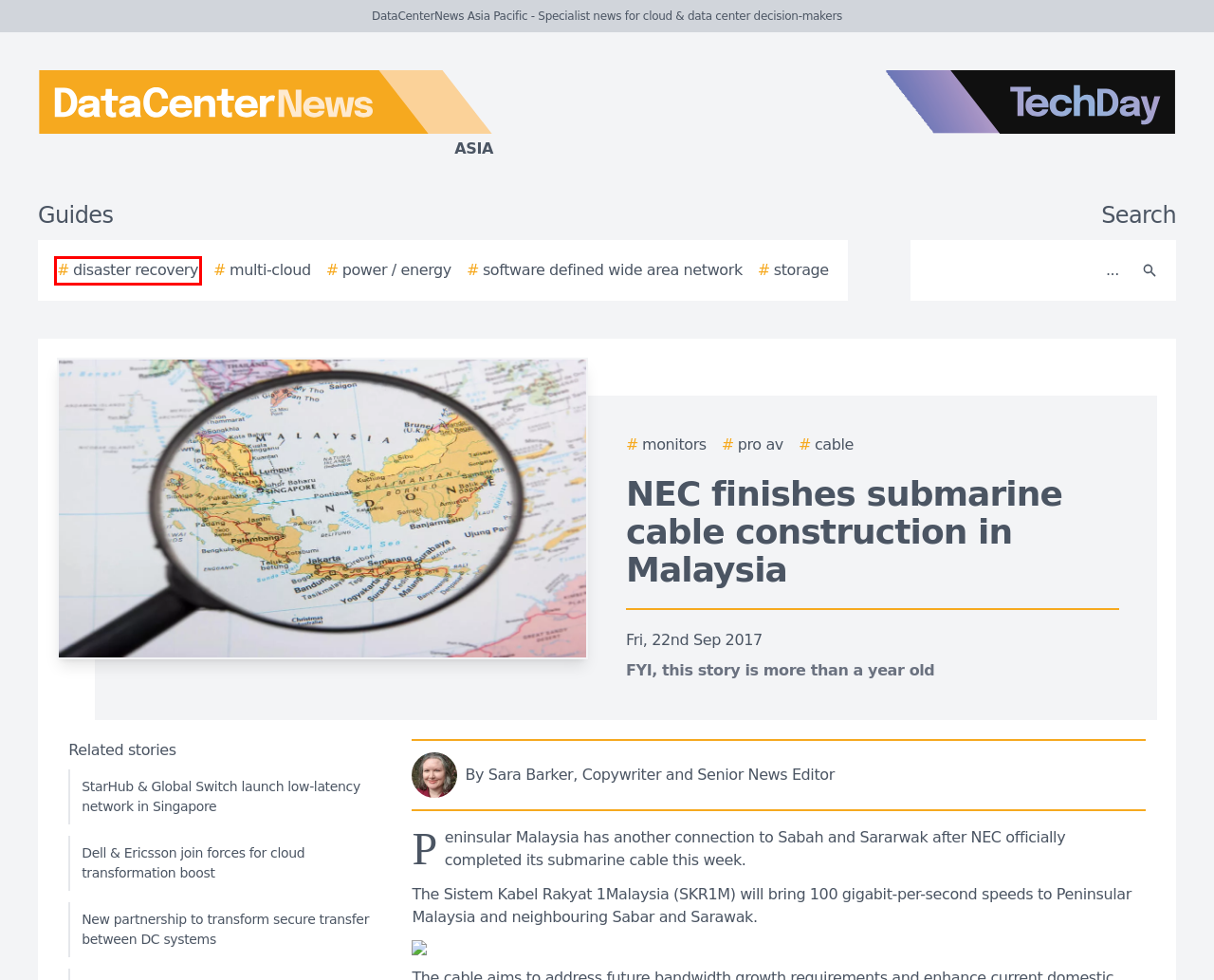Given a screenshot of a webpage with a red bounding box, please pick the webpage description that best fits the new webpage after clicking the element inside the bounding box. Here are the candidates:
A. The 2024 Ultimate Guide to Storage
B. The 2024 Ultimate Guide to Multi-cloud
C. The 2024 Ultimate Guide to Software Defined Wide Area Network
D. The 2024 Ultimate Guide to Pro AV
E. The 2024 Ultimate Guide to Disaster Recovery
F. The 2024 Ultimate Guide to Power / Energy
G. TechDay Asia - Asia's technology news network
H. Cable stories - TechDay Asia

E